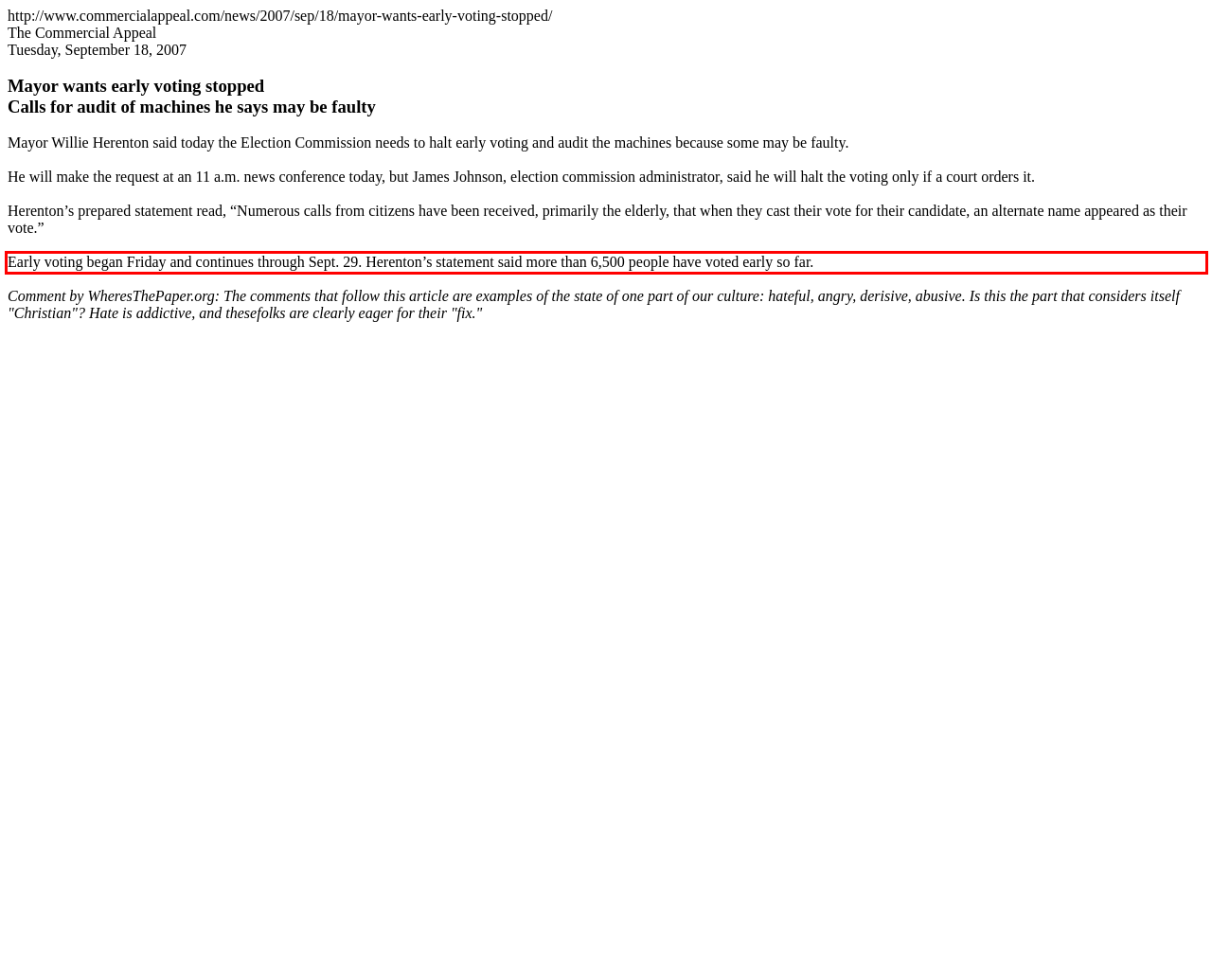You are provided with a screenshot of a webpage containing a red bounding box. Please extract the text enclosed by this red bounding box.

Early voting began Friday and continues through Sept. 29. Herenton’s statement said more than 6,500 people have voted early so far.